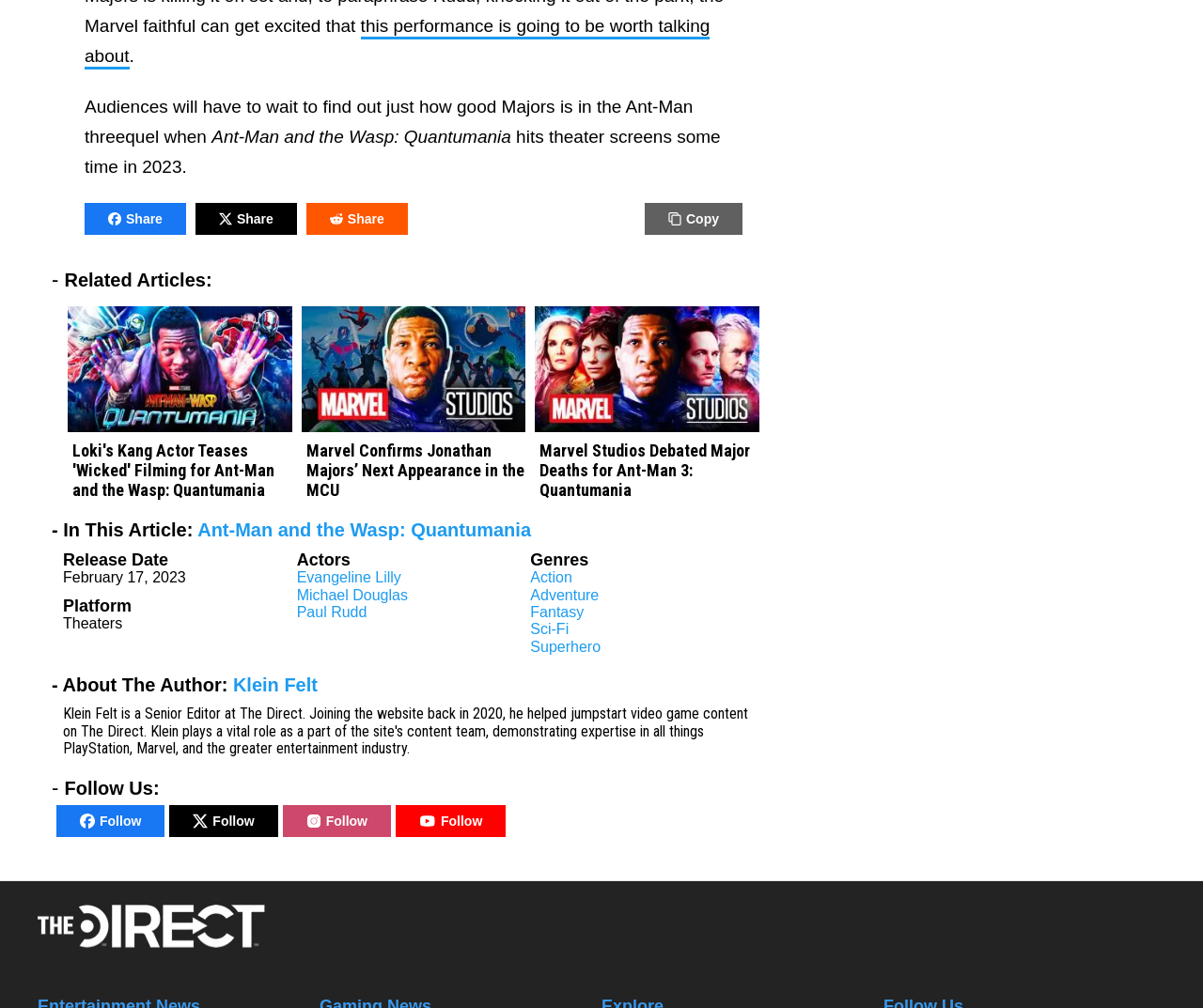Find the bounding box coordinates of the clickable area that will achieve the following instruction: "Read the article 'Loki's Kang Actor Teases 'Wicked' Filming for Ant-Man and the Wasp: Quantumania'".

[0.052, 0.415, 0.247, 0.438]